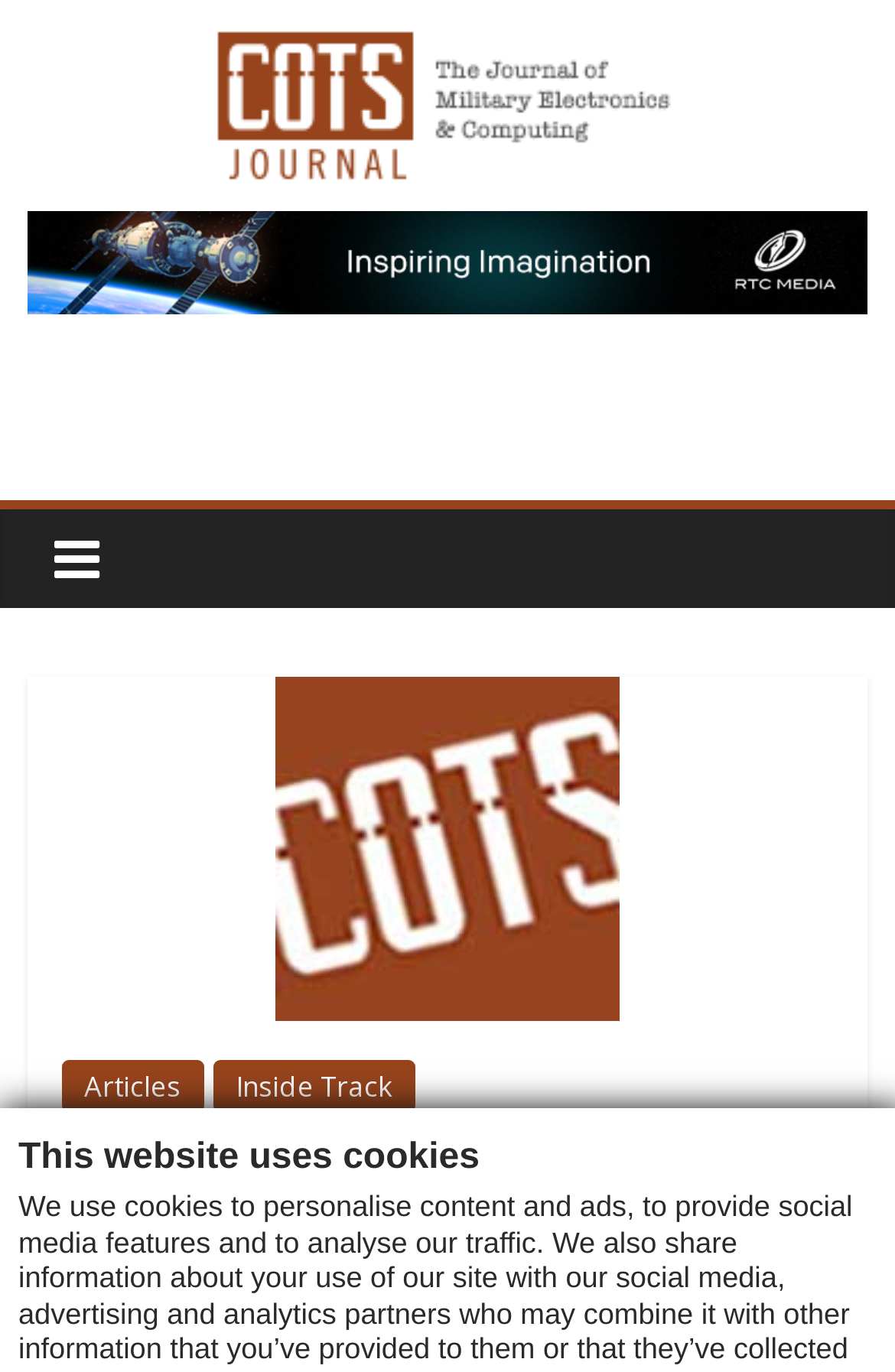Identify and extract the main heading of the webpage.

1he USAF Academy In Colorado USA Selects Merlin Flight Simulation Group For Significant Simulator Order